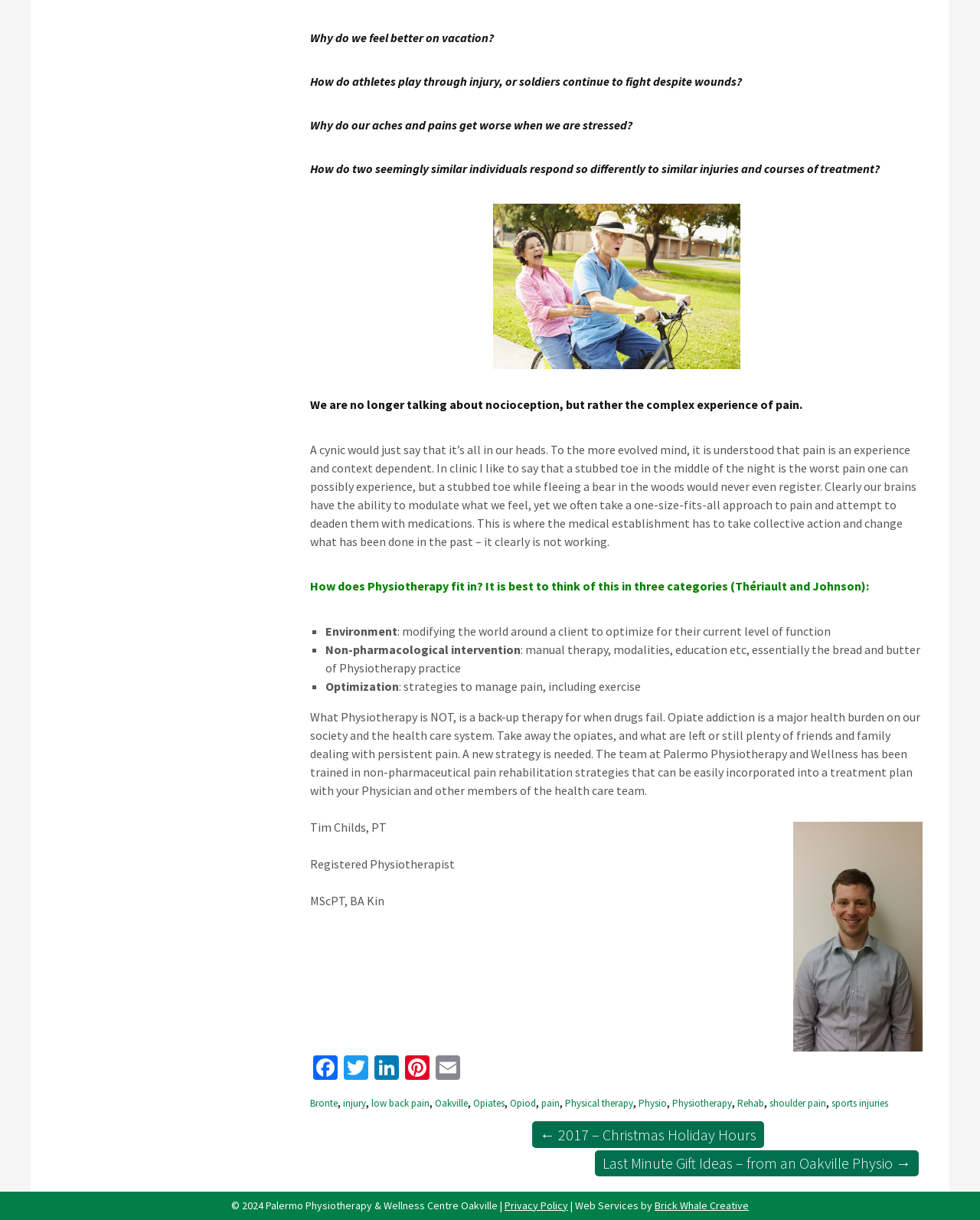Find the bounding box coordinates of the UI element according to this description: "low back pain".

[0.379, 0.899, 0.438, 0.909]